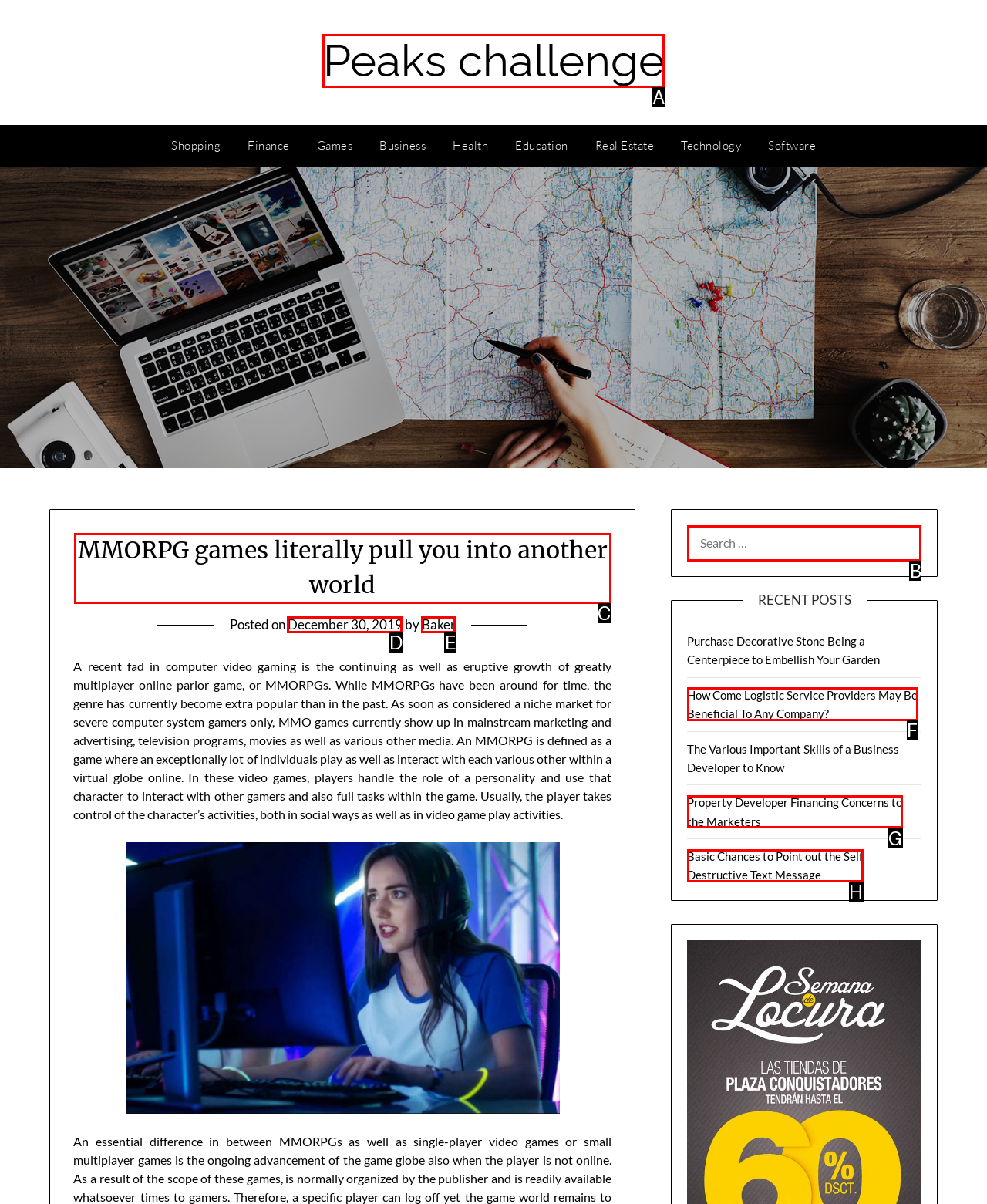Which UI element should be clicked to perform the following task: Read the 'MMORPG games literally pull you into another world' heading? Answer with the corresponding letter from the choices.

C